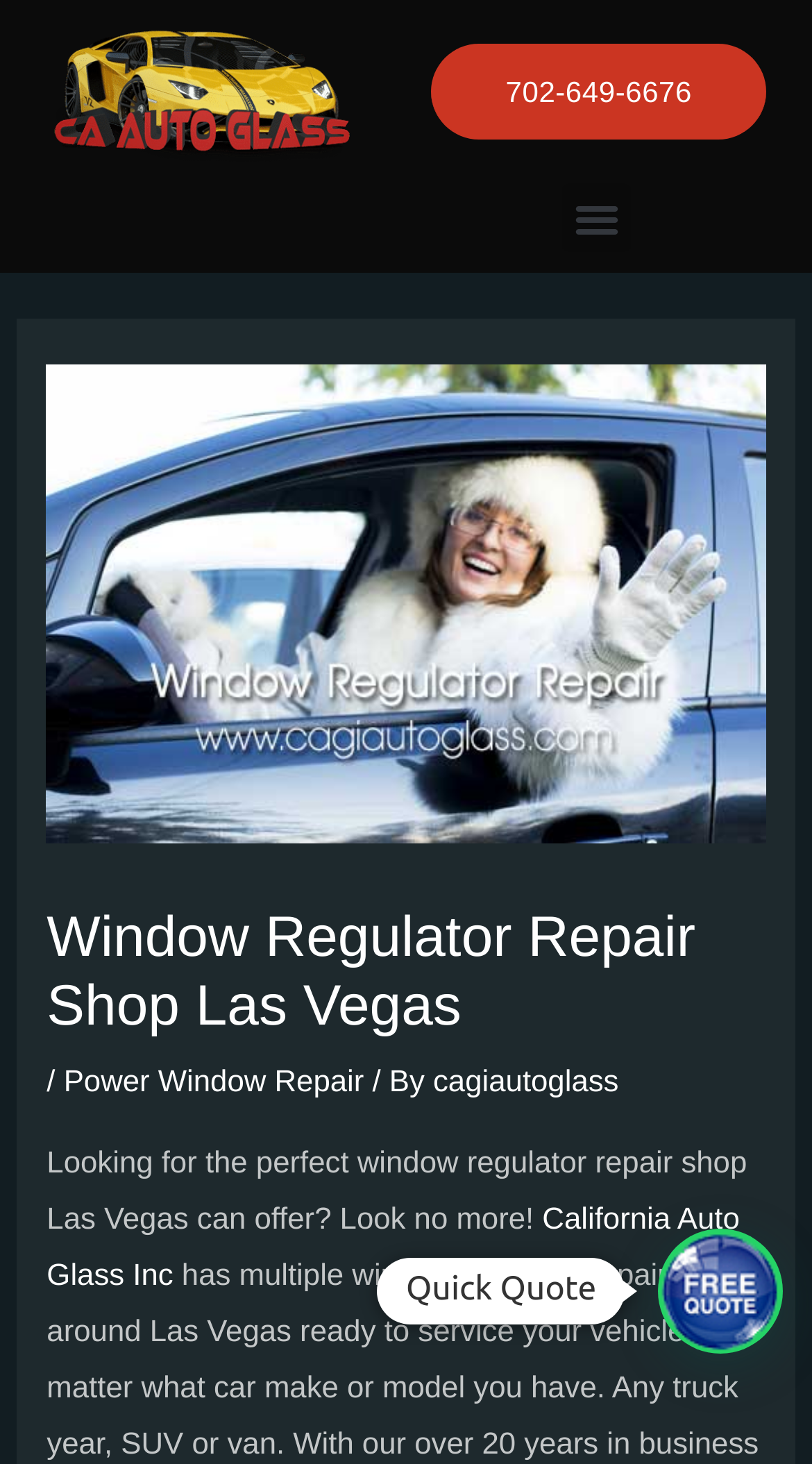What is the purpose of the 'Quick Quote' button?
Give a detailed and exhaustive answer to the question.

I inferred the purpose of the 'Quick Quote' button by its location at the bottom of the webpage and its text content, which suggests that it is a call-to-action to get a quick quote for the window regulator repair services.